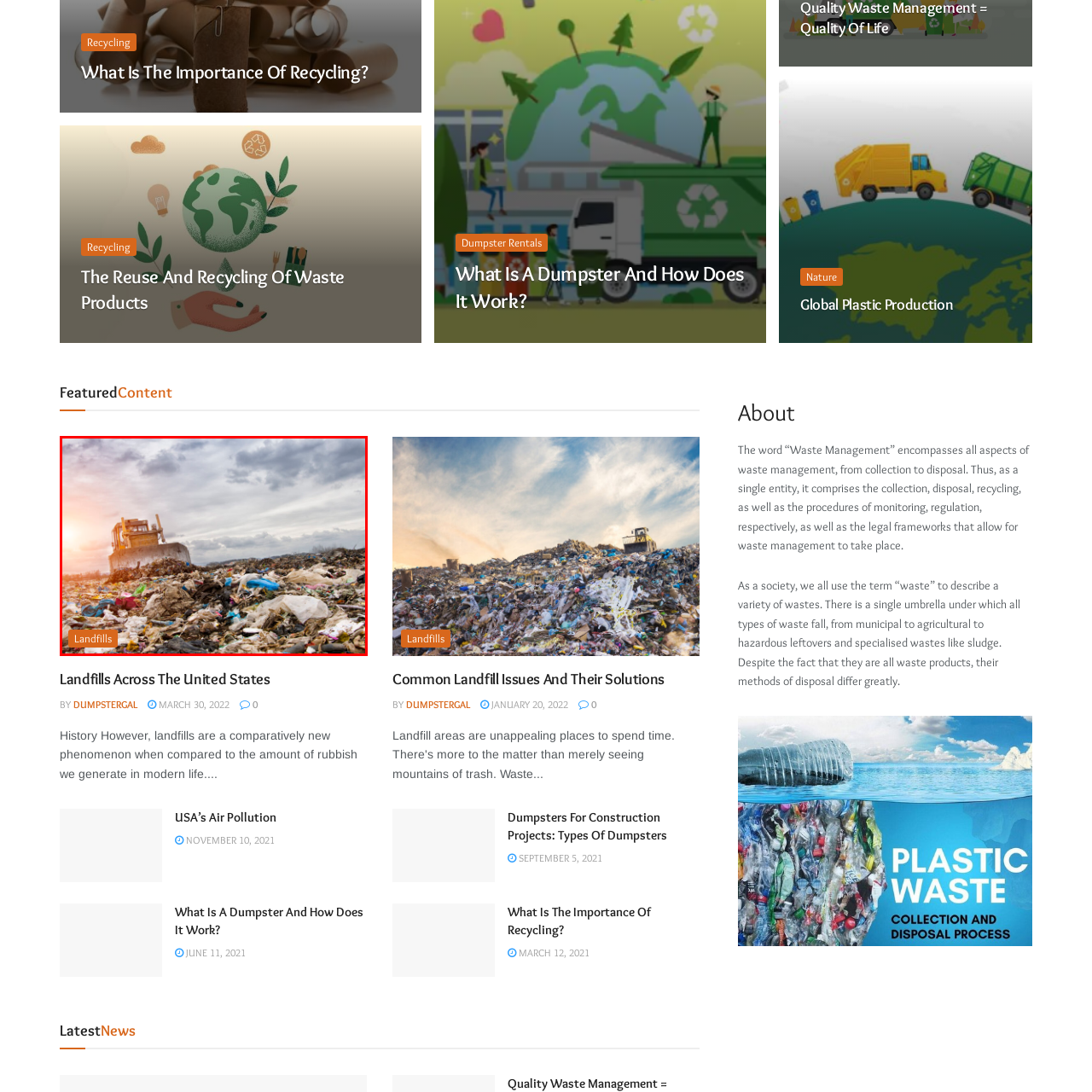Using the image highlighted in the red border, answer the following question concisely with a word or phrase:
What is the main topic associated with the image?

Waste management